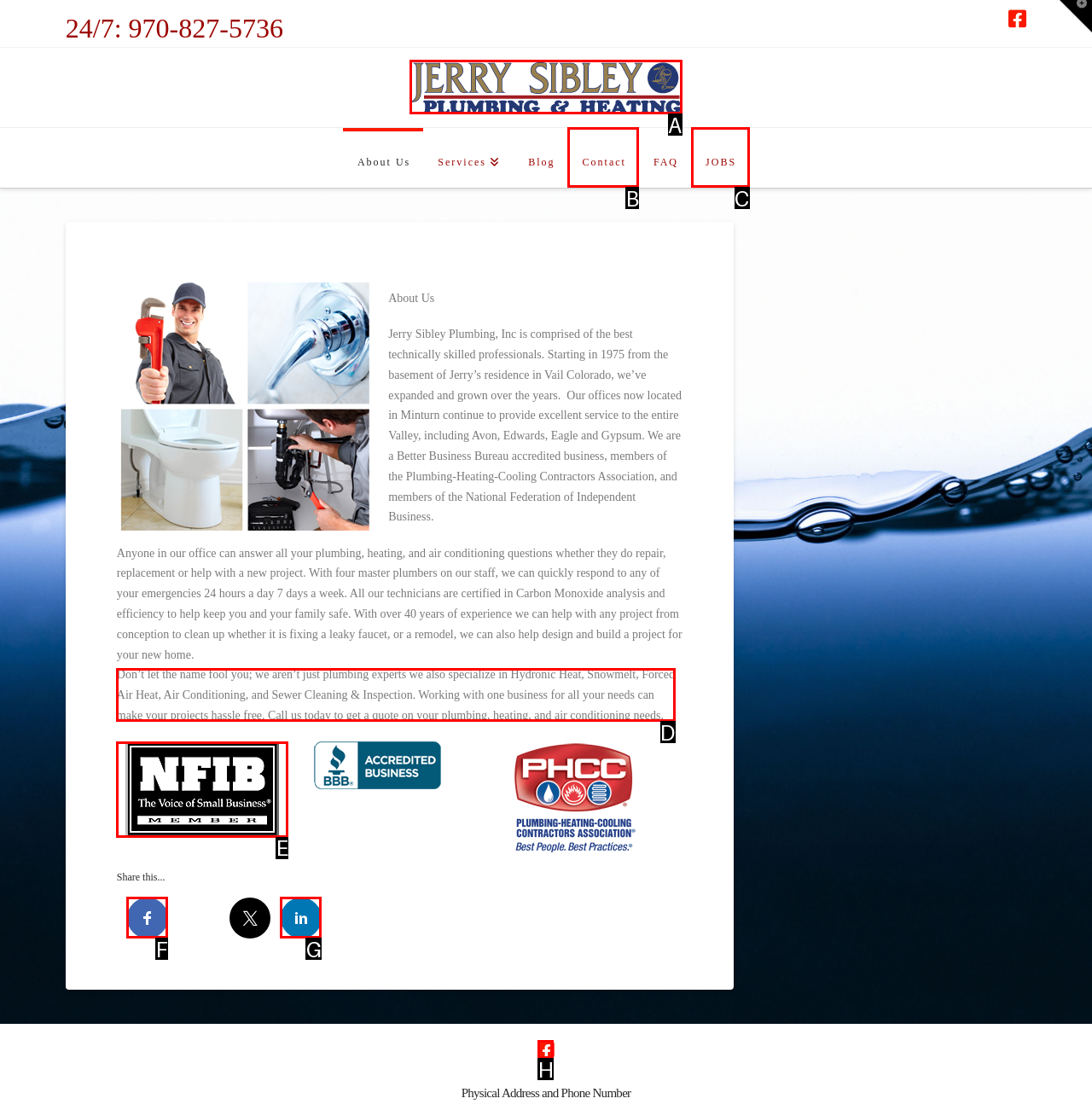Point out the UI element to be clicked for this instruction: Get a quote for plumbing services. Provide the answer as the letter of the chosen element.

D